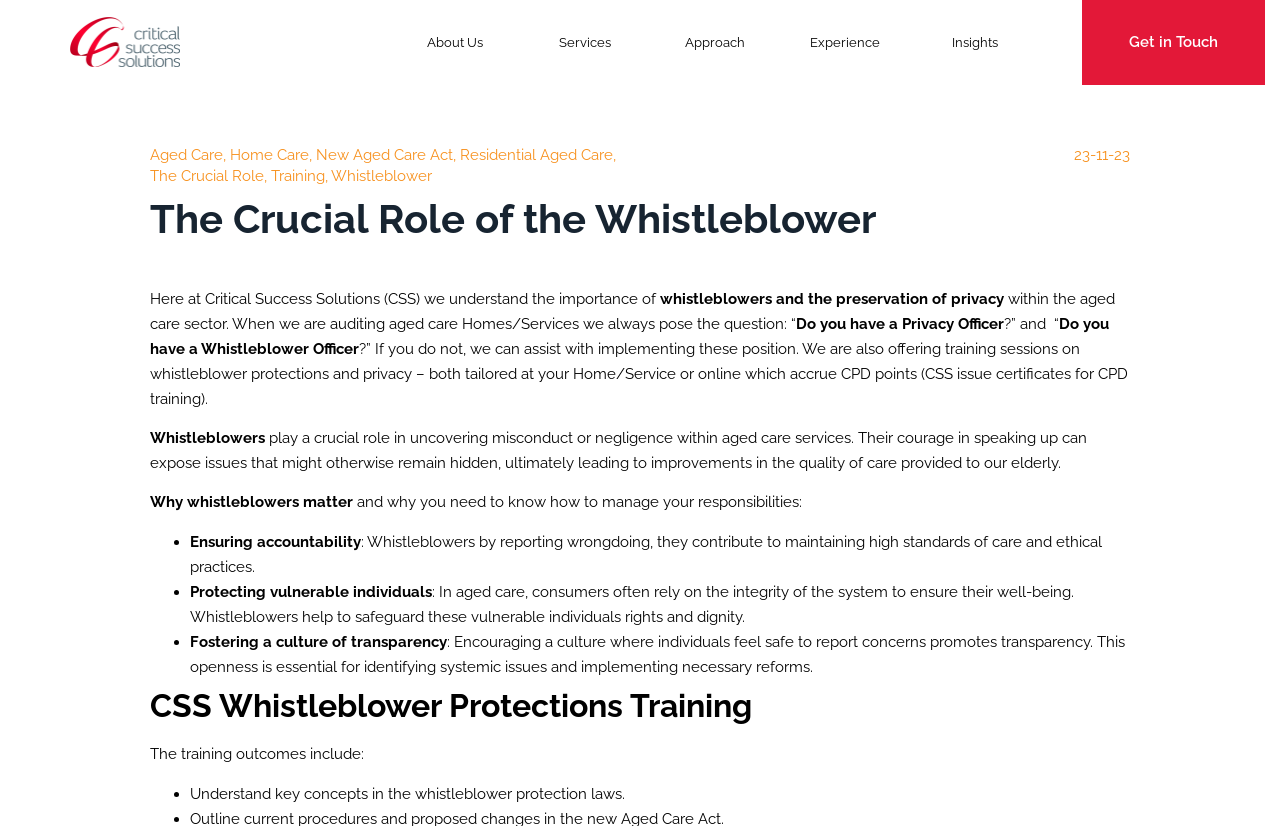Provide a one-word or one-phrase answer to the question:
What is the outcome of the whistleblower protections training?

Understanding key concepts